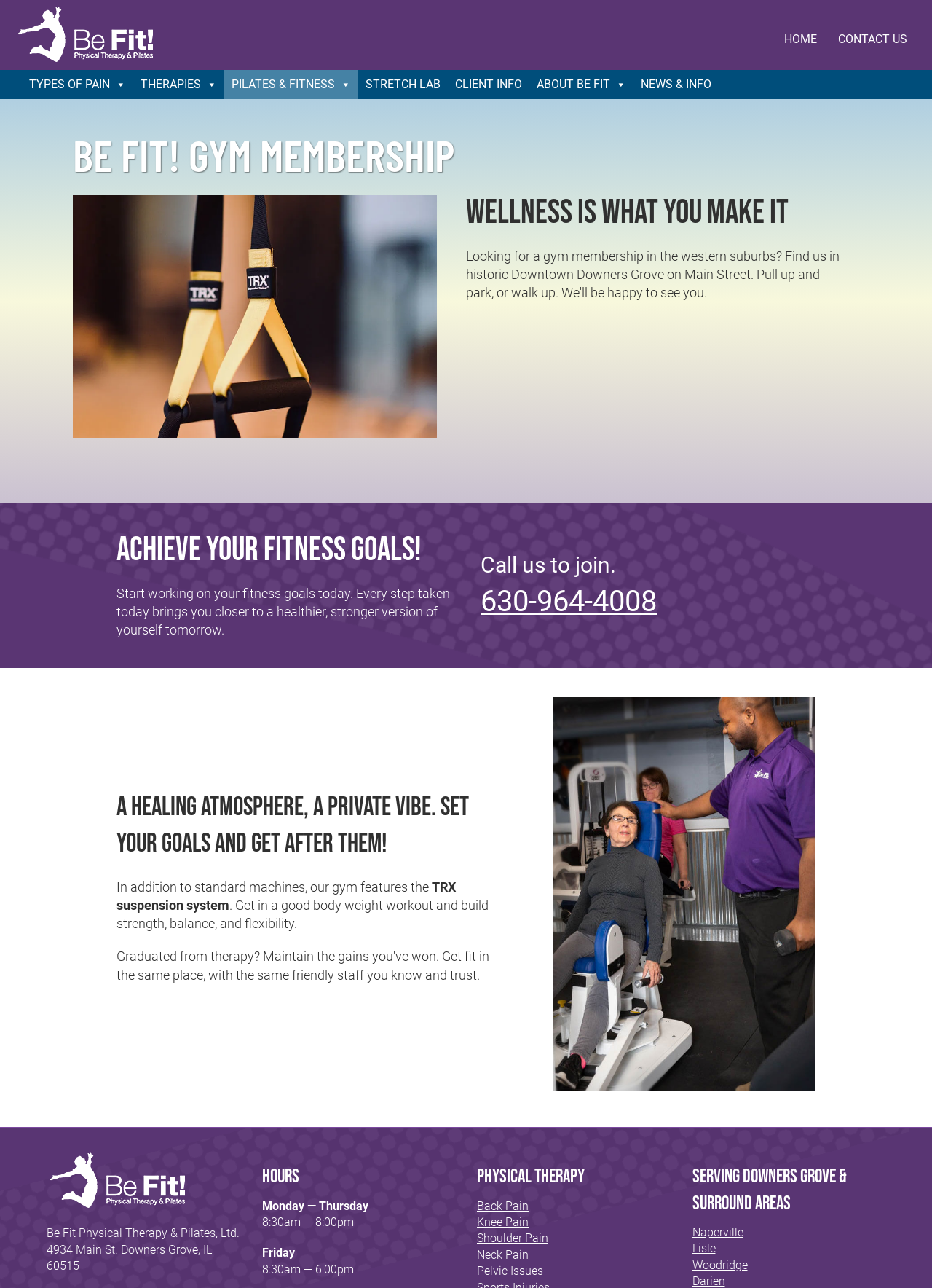Determine the bounding box coordinates for the clickable element to execute this instruction: "Call the phone number". Provide the coordinates as four float numbers between 0 and 1, i.e., [left, top, right, bottom].

[0.516, 0.454, 0.705, 0.48]